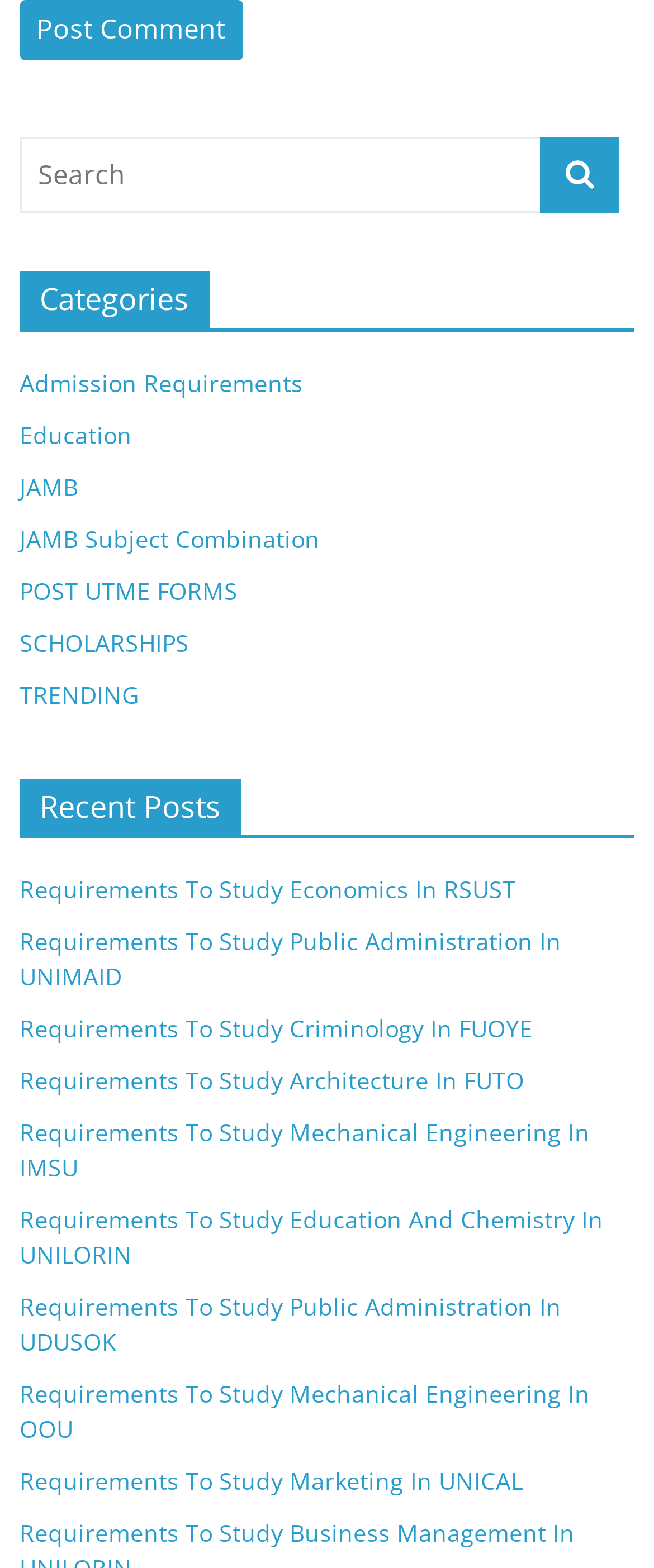Given the description of a UI element: "JAMB Subject Combination", identify the bounding box coordinates of the matching element in the webpage screenshot.

[0.03, 0.304, 0.489, 0.324]